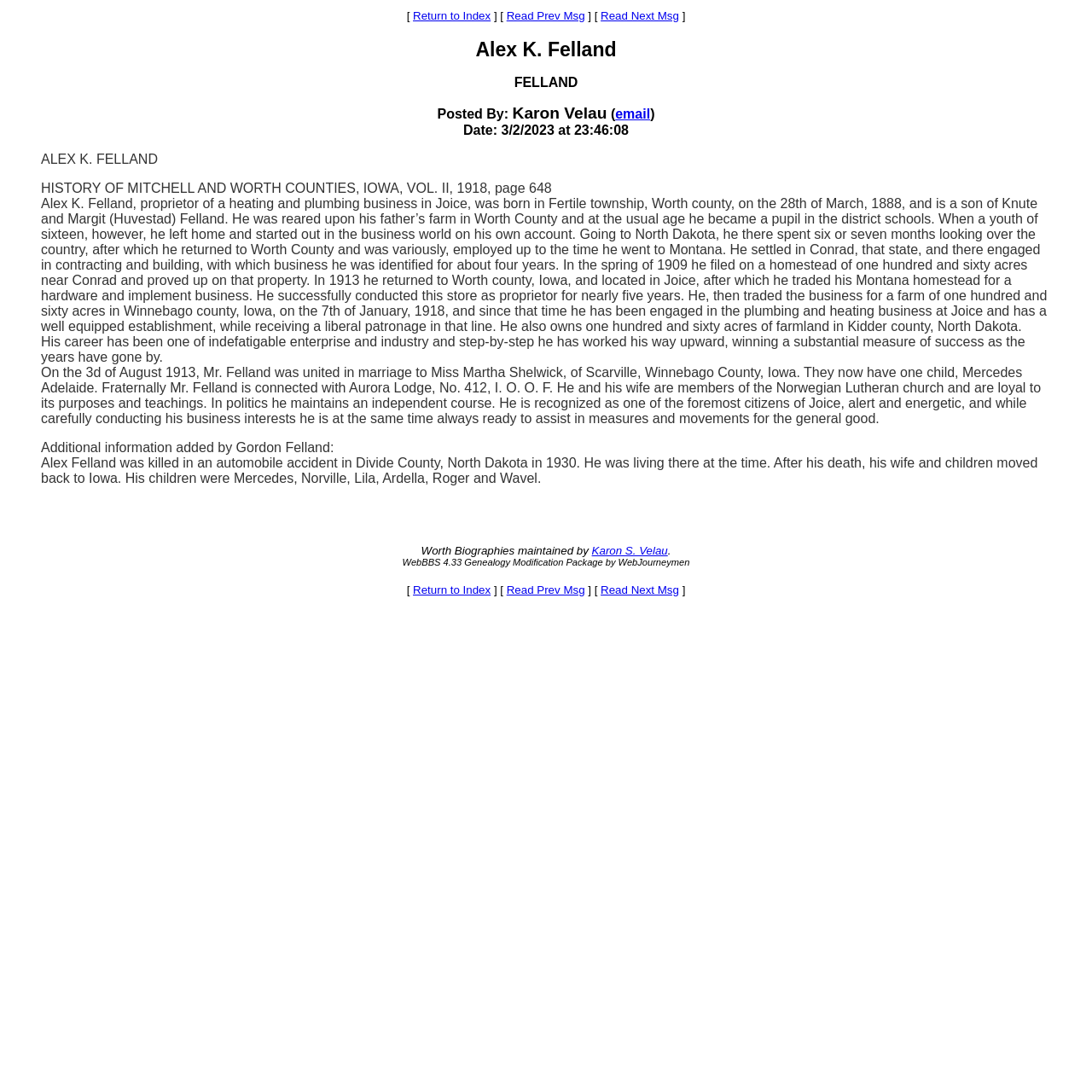What is the name of Alex K. Felland's wife?
Using the visual information, respond with a single word or phrase.

Martha Shelwick